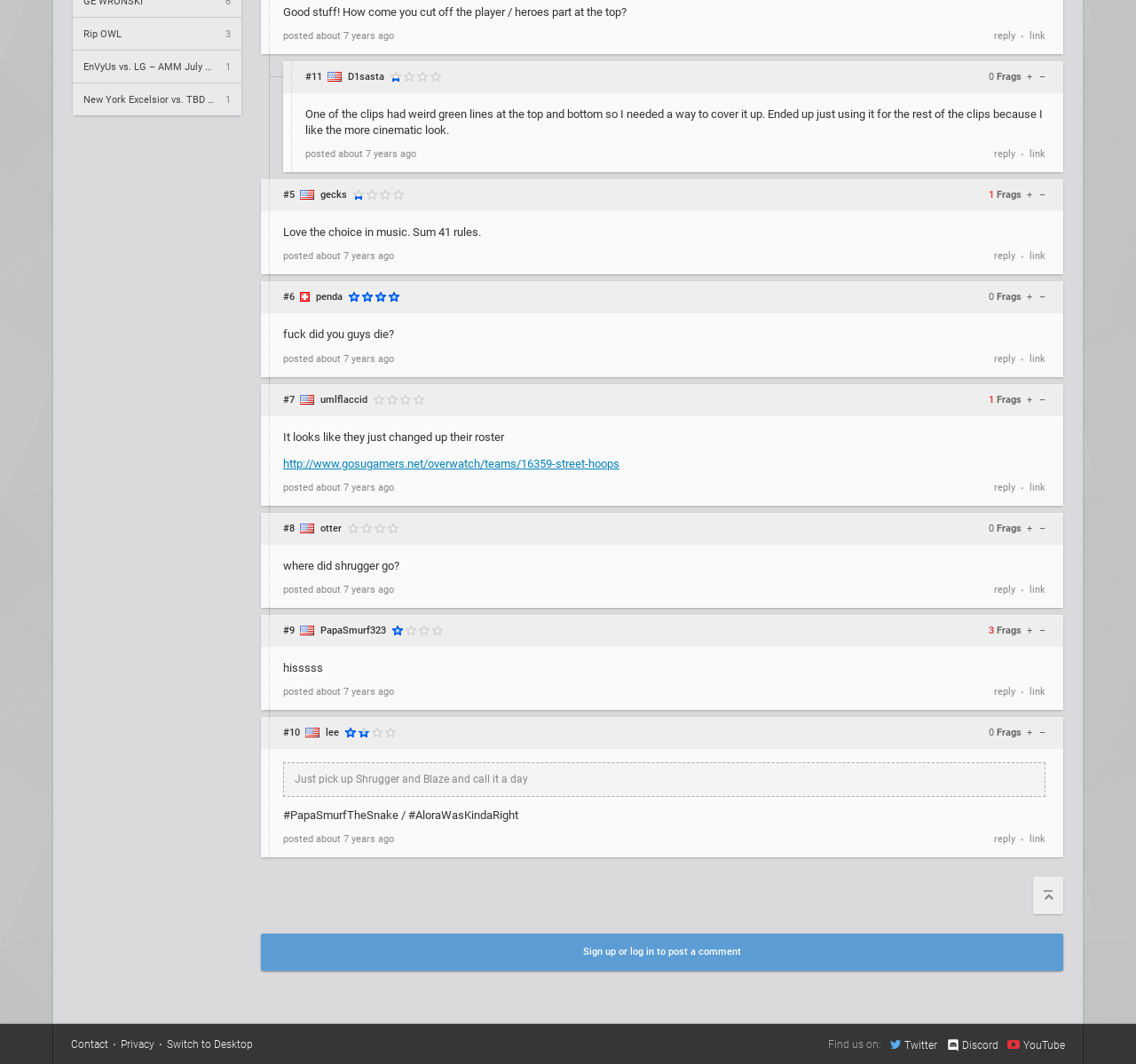From the element description Twitter, predict the bounding box coordinates of the UI element. The coordinates must be specified in the format (top-left x, top-left y, bottom-right x, bottom-right y) and should be within the 0 to 1 range.

[0.783, 0.976, 0.825, 0.988]